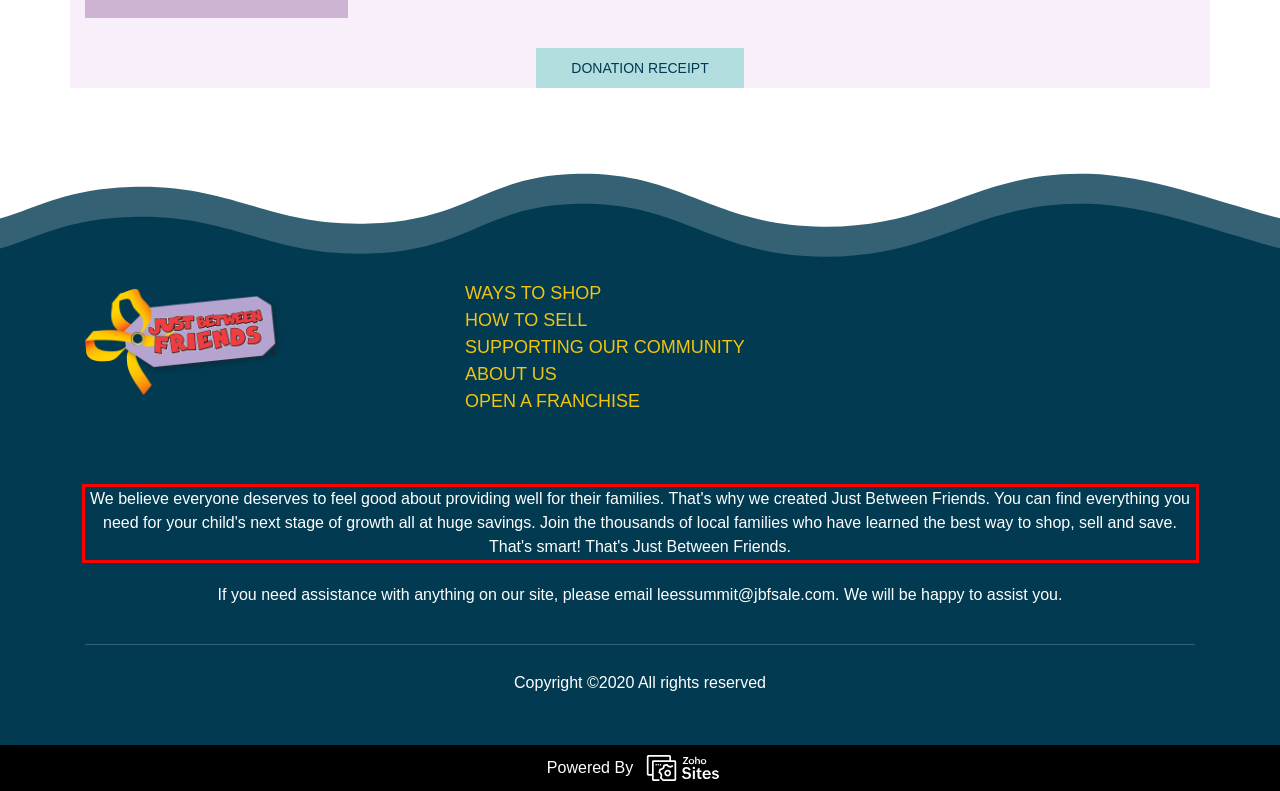Identify the text within the red bounding box on the webpage screenshot and generate the extracted text content.

We believe everyone deserves to feel good about providing well for their families. That's why we created Just Between Friends. You can find everything you need for your child's next stage of growth all at huge savings. Join the thousands of local families who have learned the best way to shop, sell and save. That's smart! That's Just Between Friends.